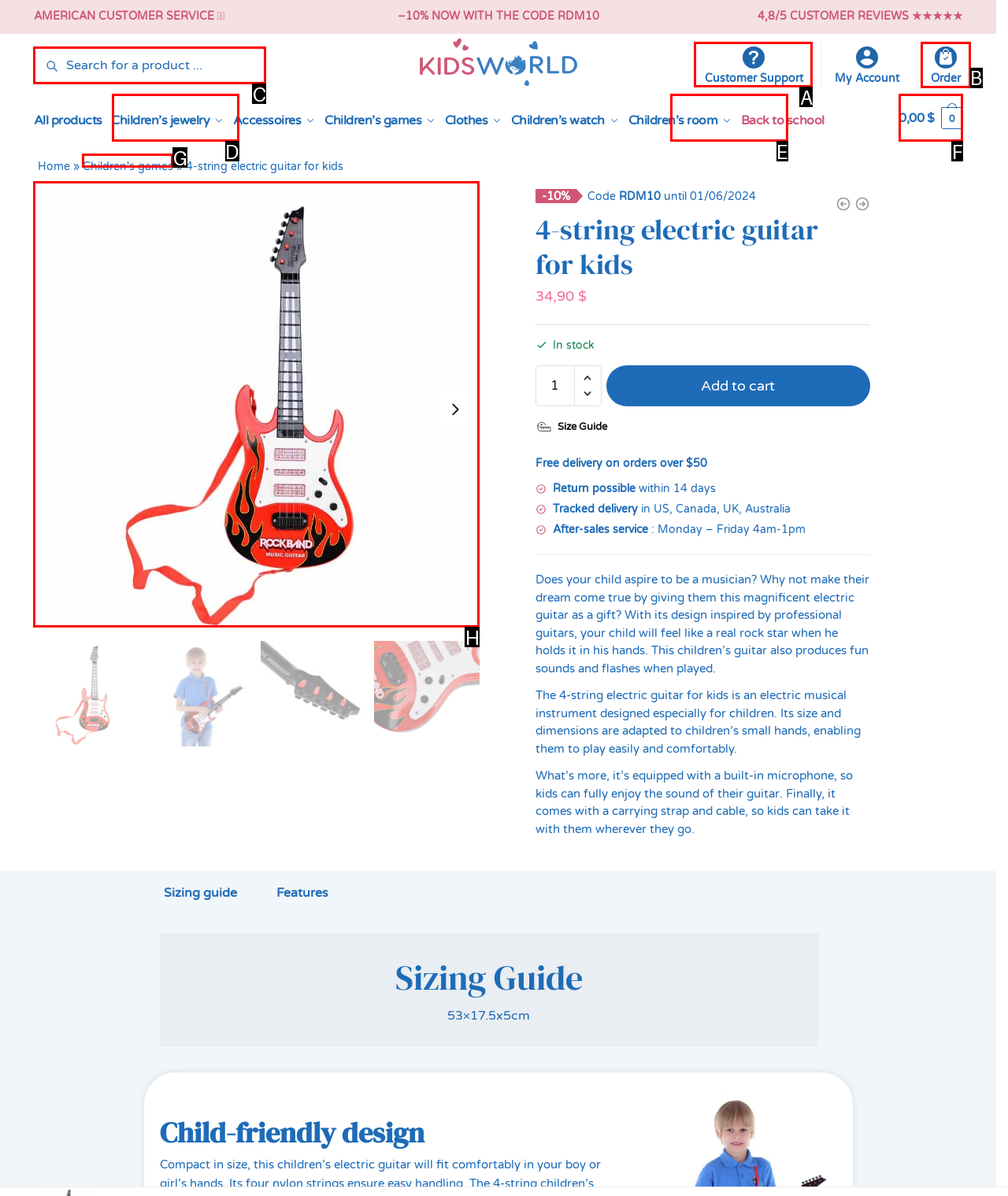Choose the letter of the option that needs to be clicked to perform the task: View customer support. Answer with the letter.

A